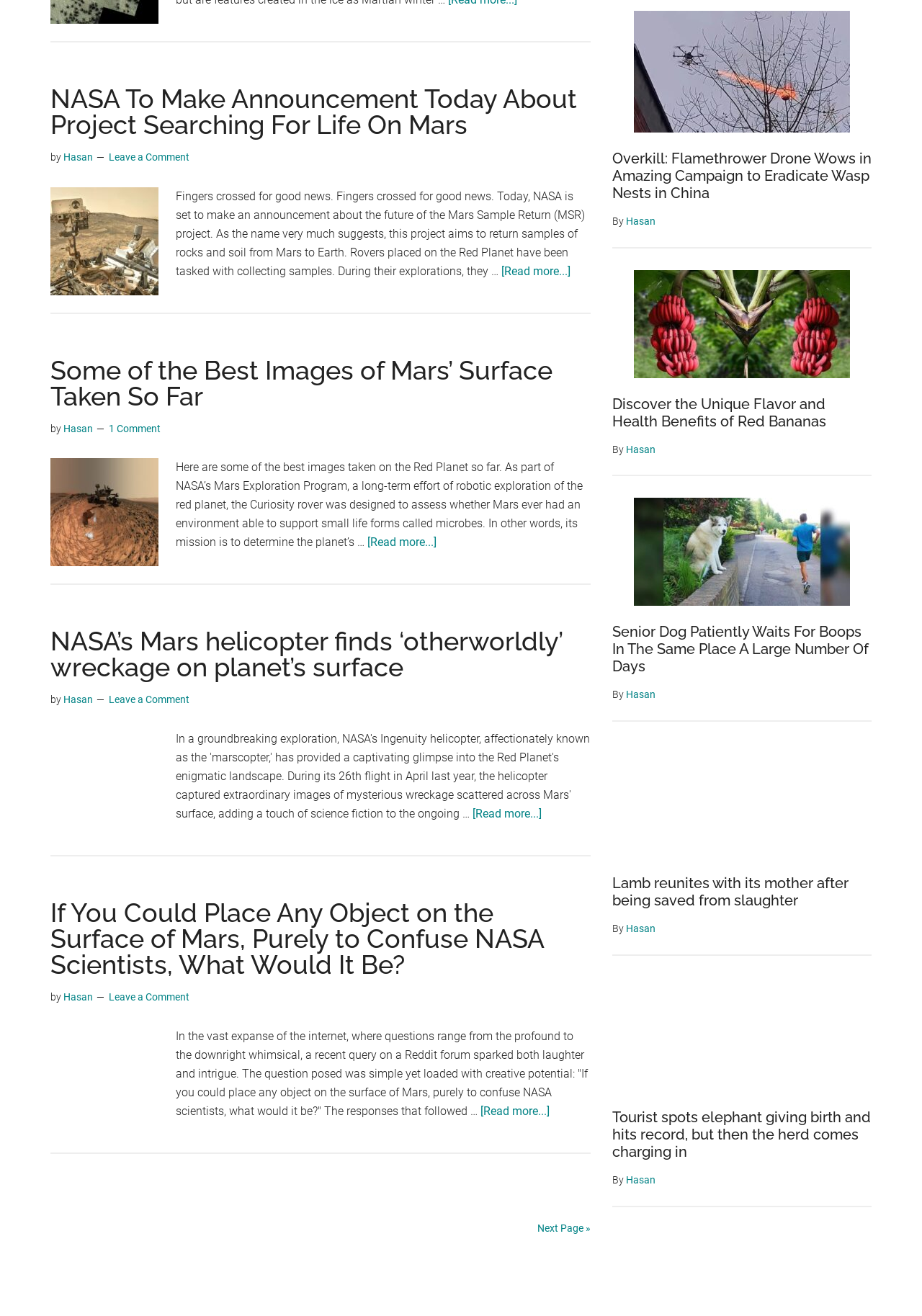Determine the bounding box coordinates of the UI element that matches the following description: "1 Comment". The coordinates should be four float numbers between 0 and 1 in the format [left, top, right, bottom].

[0.118, 0.321, 0.174, 0.33]